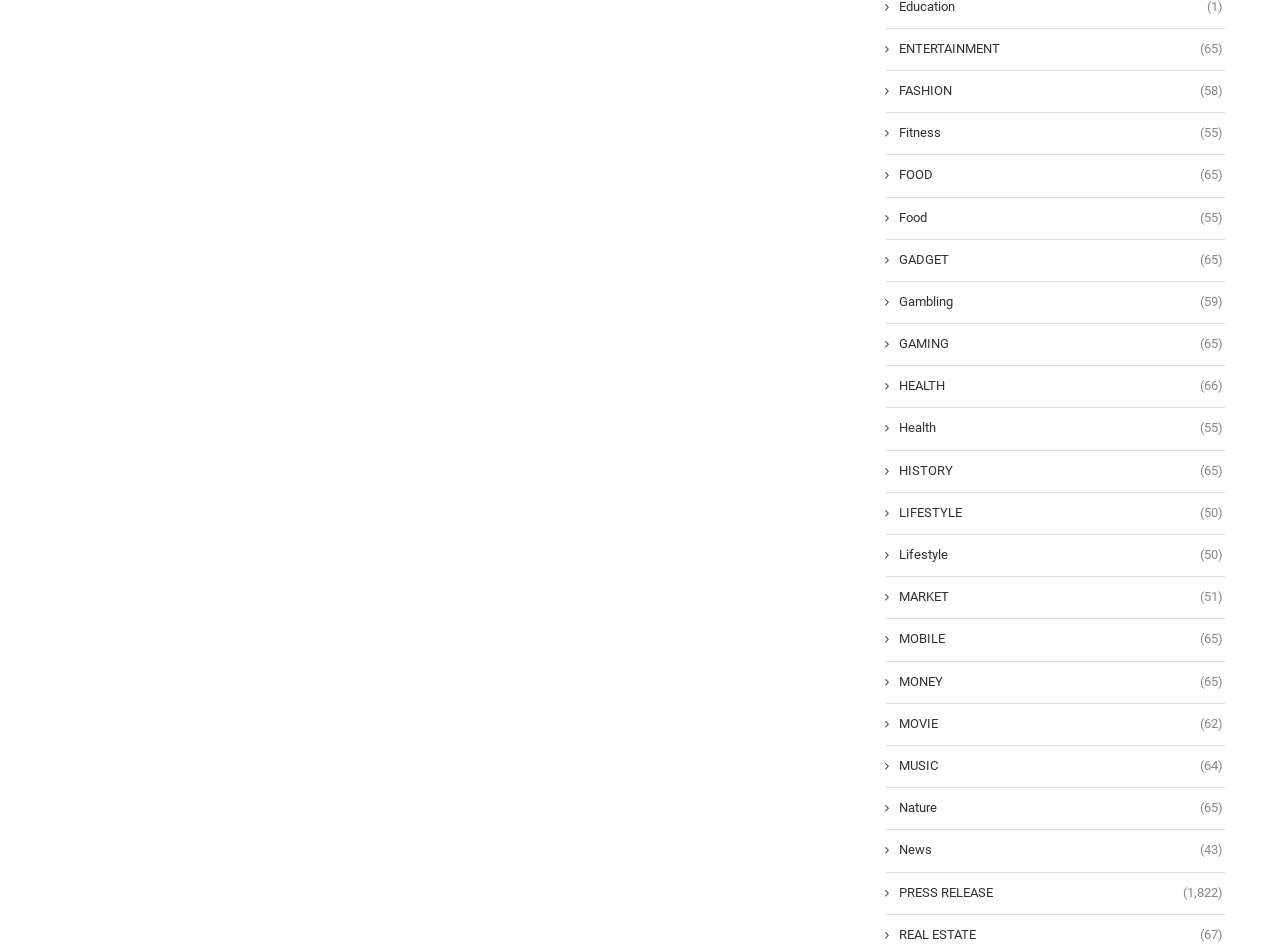Determine the bounding box coordinates of the element's region needed to click to follow the instruction: "Explore FASHION". Provide these coordinates as four float numbers between 0 and 1, formatted as [left, top, right, bottom].

[0.691, 0.087, 0.955, 0.106]